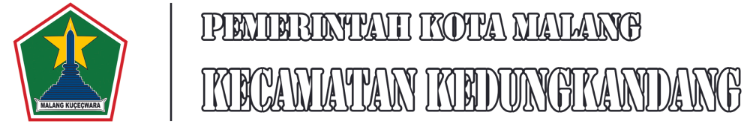What is the text above the district name?
Provide a detailed answer to the question using information from the image.

The image features a header with the text 'PEMERINTAH KOTA MALANG' inscribed in a bold, authoritative font, which emphasizes the administrative role of the government of Malang City.